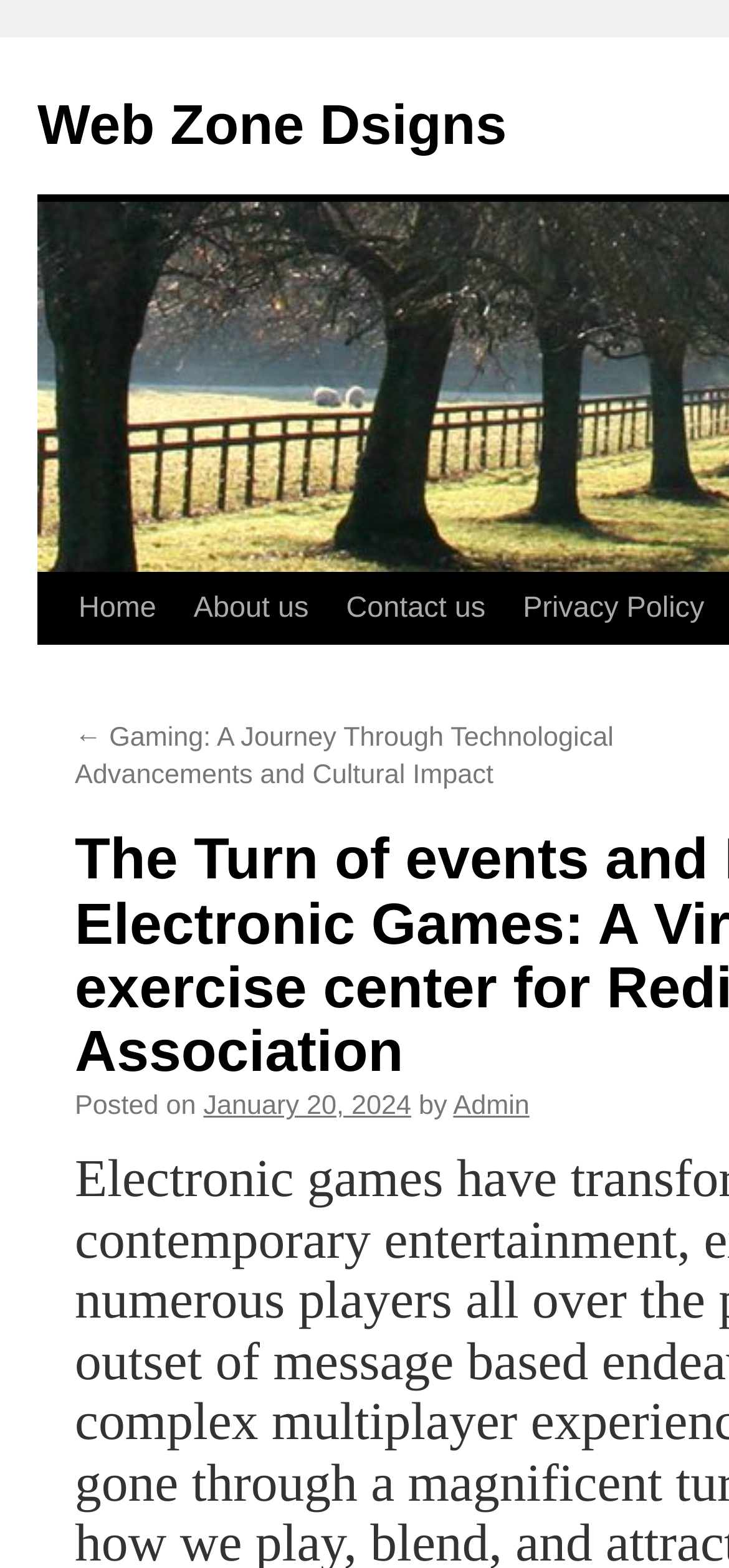Show the bounding box coordinates of the region that should be clicked to follow the instruction: "contact us."

[0.449, 0.366, 0.692, 0.411]